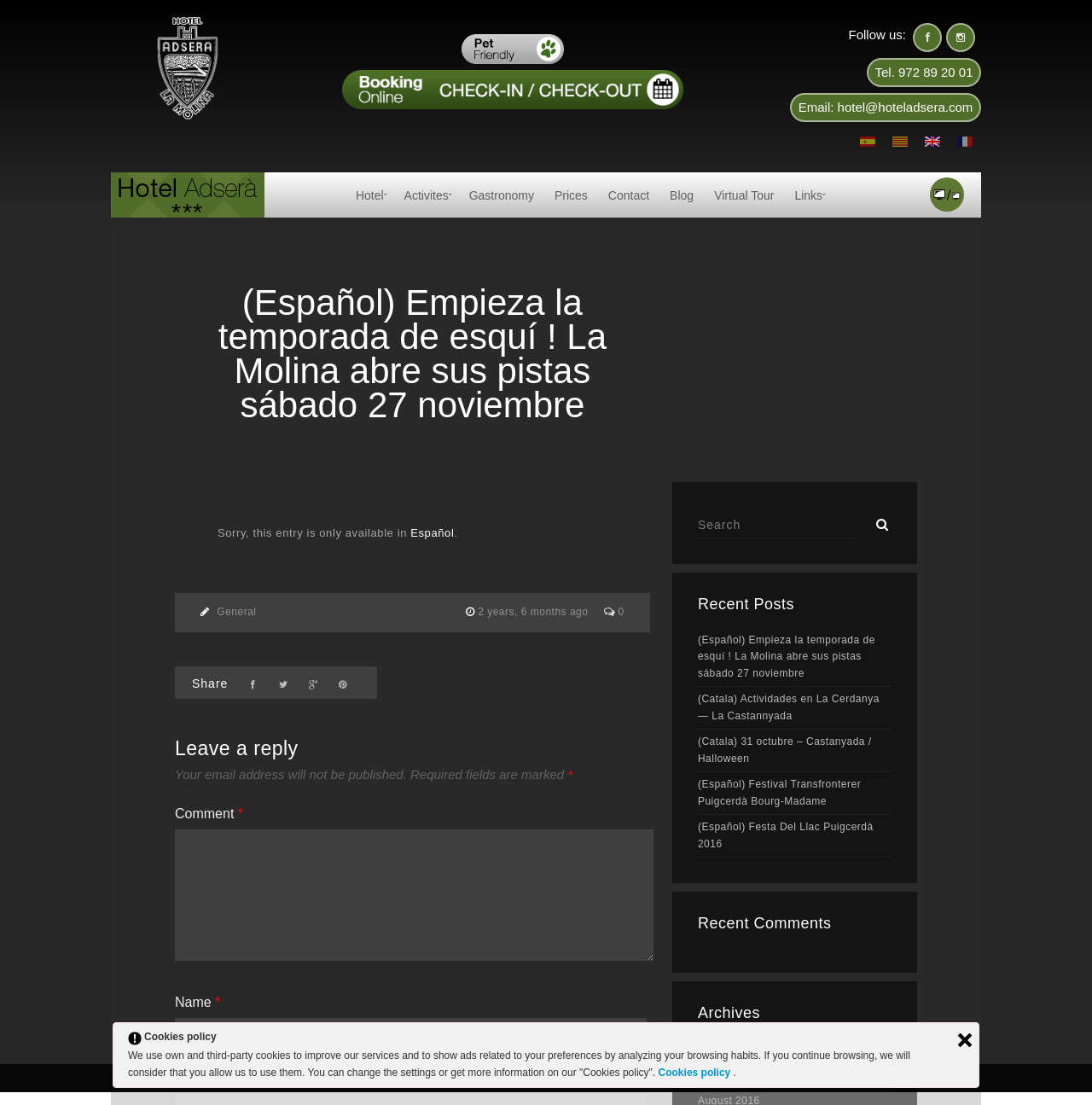Locate the bounding box coordinates of the item that should be clicked to fulfill the instruction: "Leave a reply".

[0.16, 0.663, 0.595, 0.692]